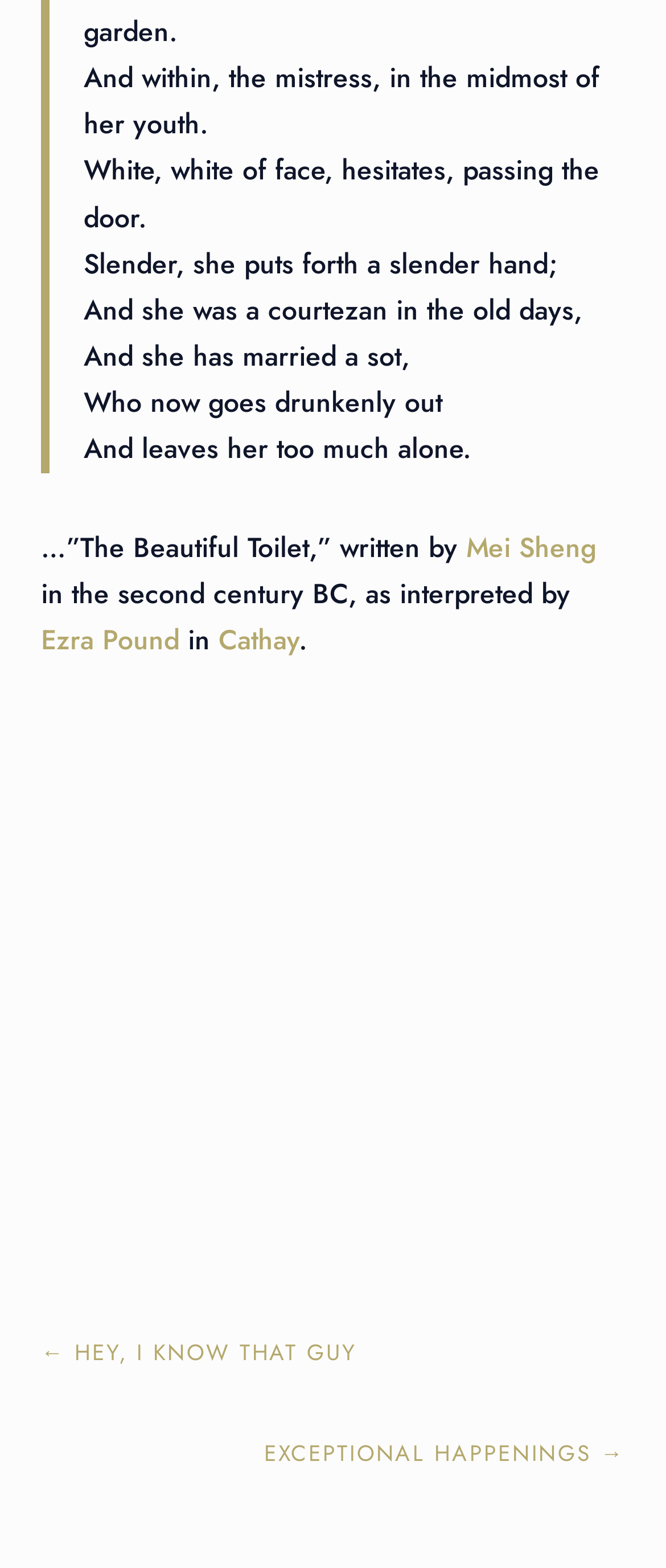Find the bounding box coordinates for the HTML element described as: "Exceptional Happenings →". The coordinates should consist of four float values between 0 and 1, i.e., [left, top, right, bottom].

[0.335, 0.913, 1.0, 0.942]